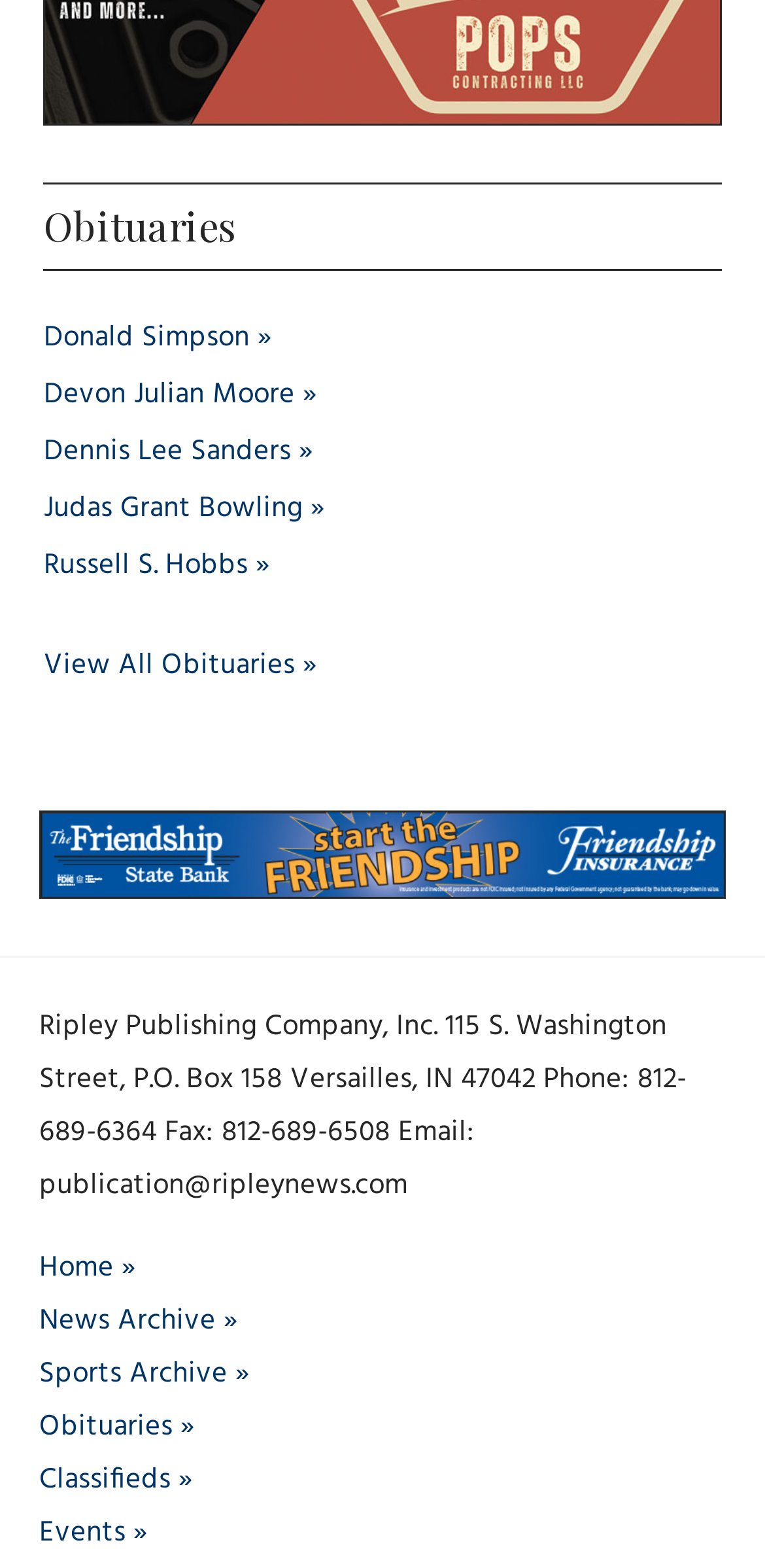Can you specify the bounding box coordinates for the region that should be clicked to fulfill this instruction: "Go to News Archive".

[0.051, 0.829, 0.31, 0.857]